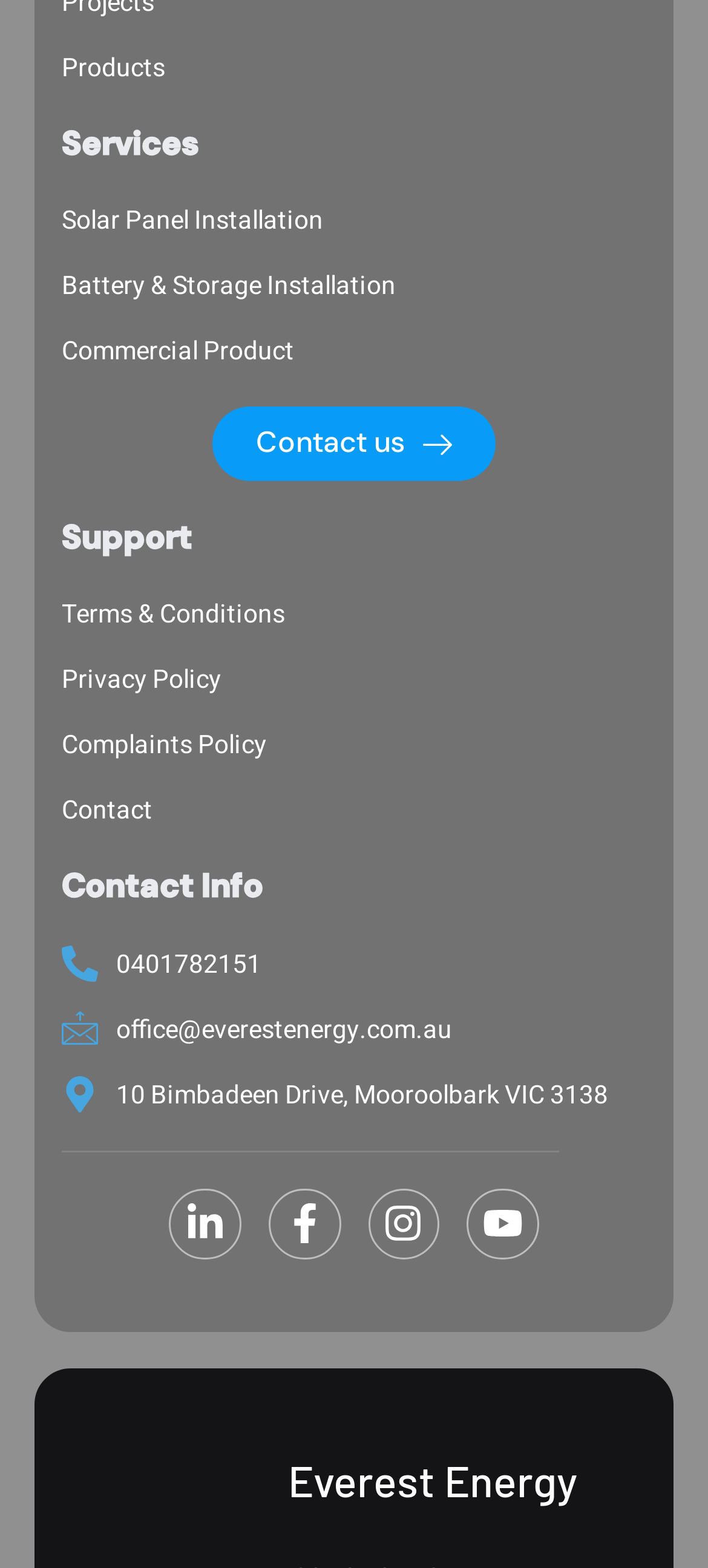Find the bounding box coordinates of the area that needs to be clicked in order to achieve the following instruction: "Check out our Linkedin page". The coordinates should be specified as four float numbers between 0 and 1, i.e., [left, top, right, bottom].

[0.239, 0.758, 0.341, 0.804]